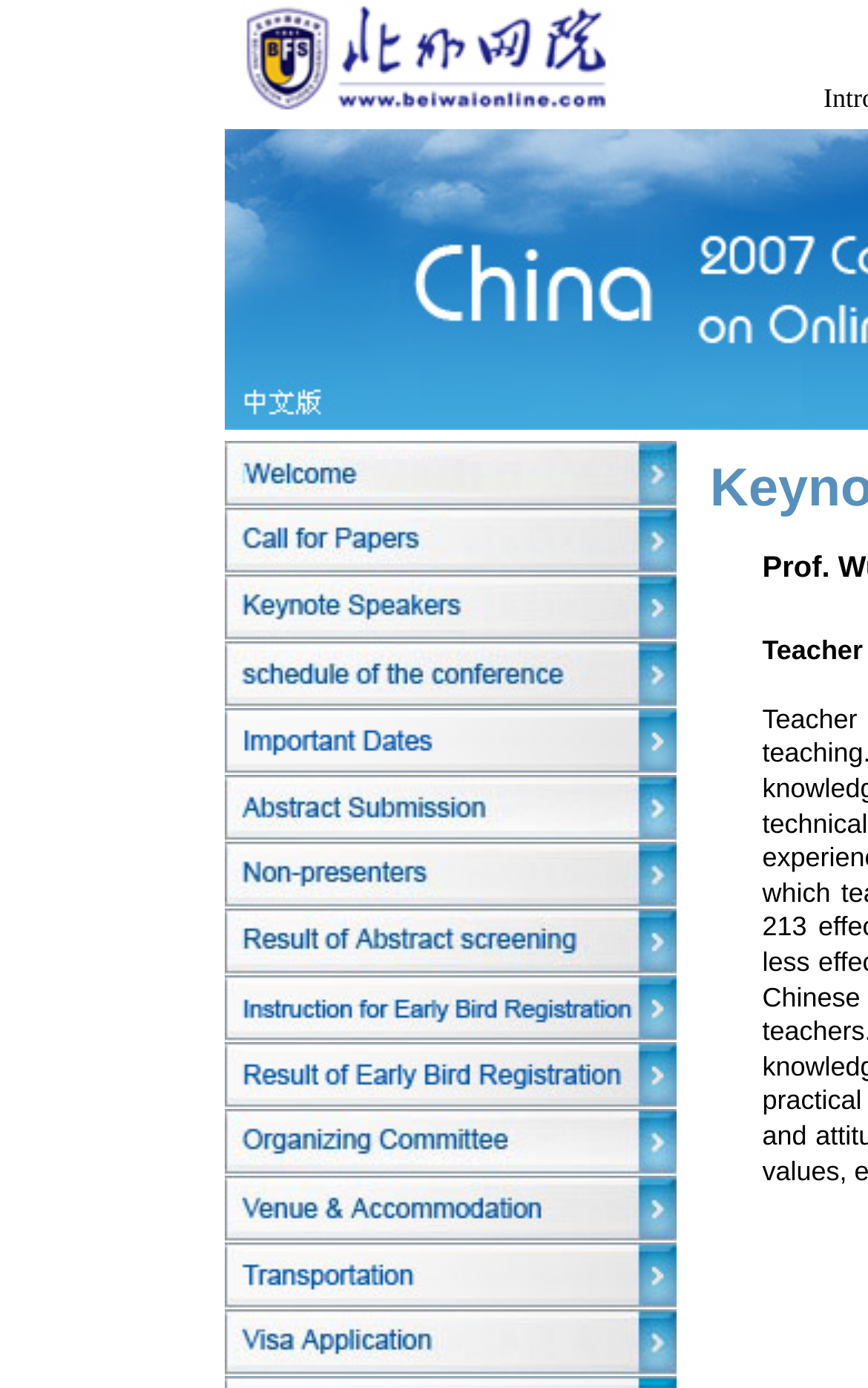Answer this question in one word or a short phrase: How many links are on this webpage?

25